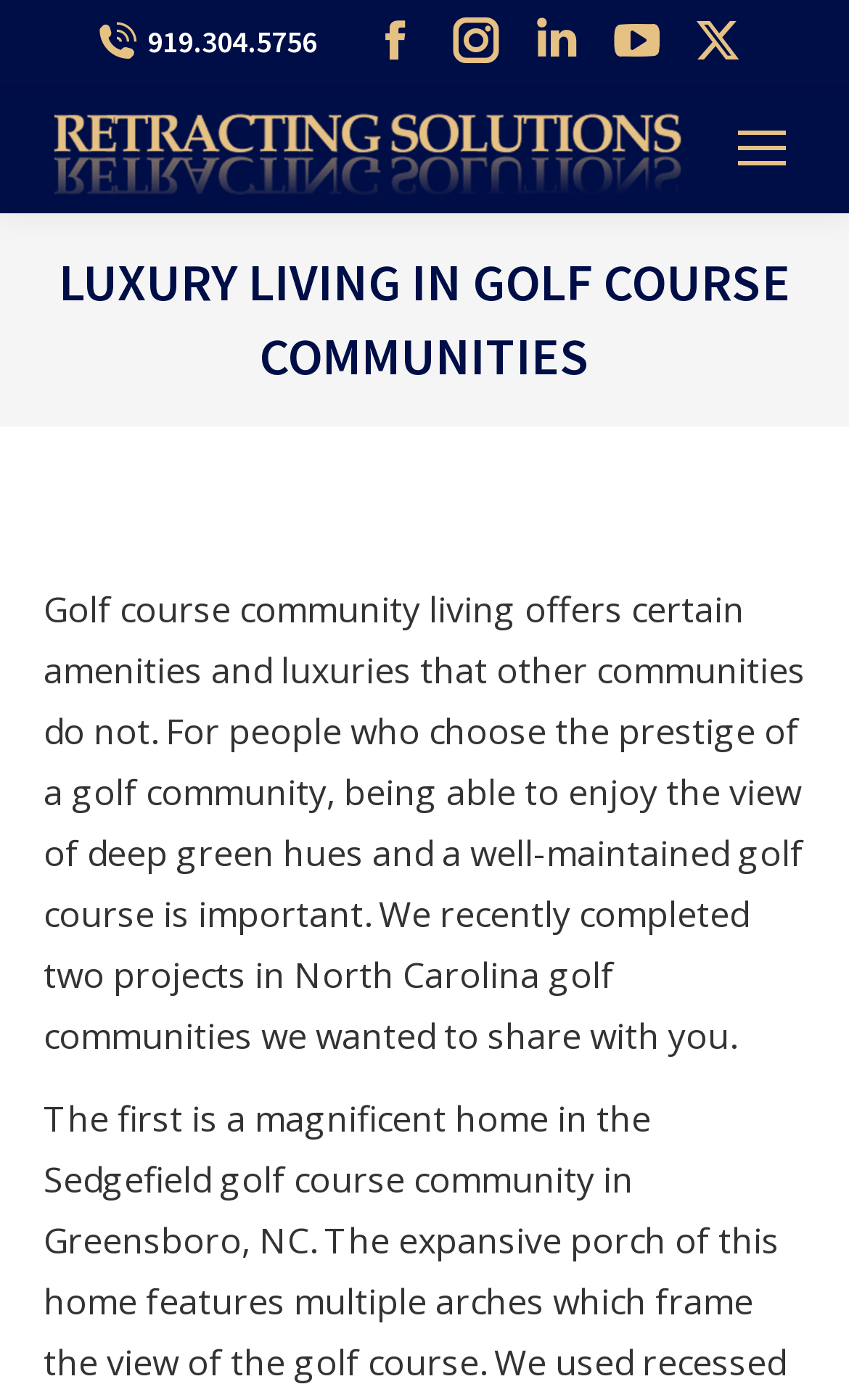What is the phone number provided on the webpage?
Based on the image, answer the question with a single word or brief phrase.

919.304.5756